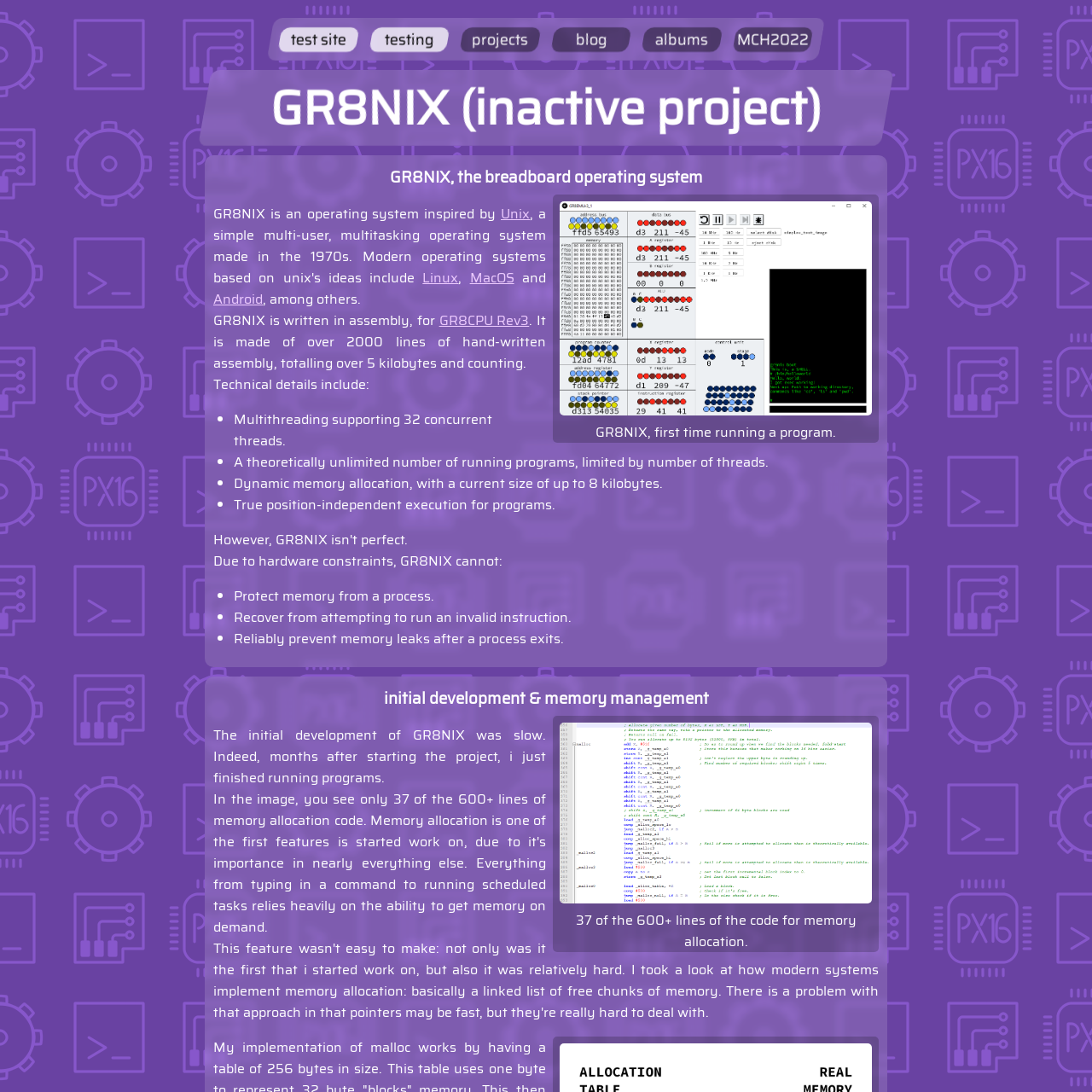Given the description of the UI element: "alt="Featured Image" title="Featured Image"", predict the bounding box coordinates in the form of [left, top, right, bottom], with each value being a float between 0 and 1.

None